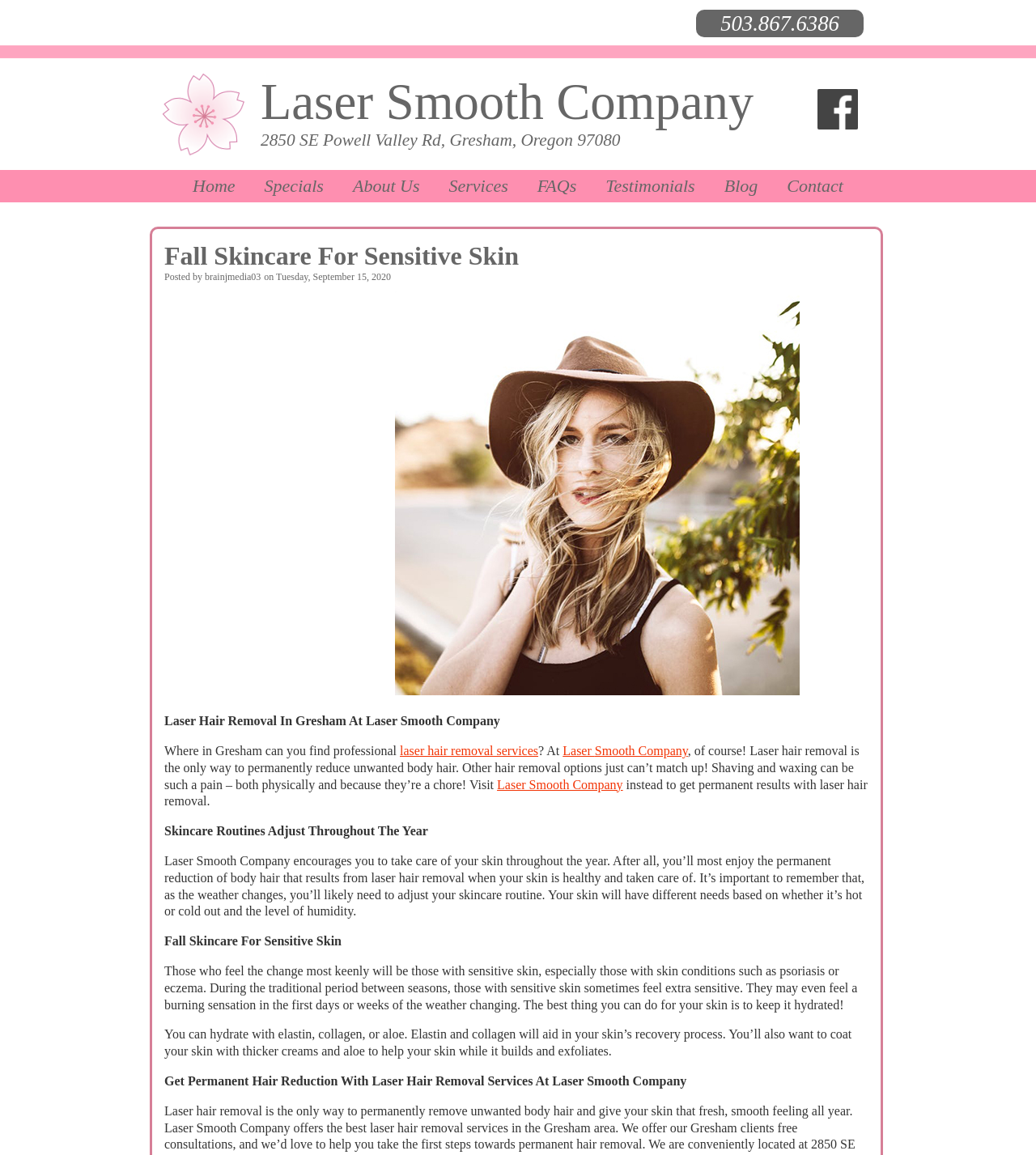Kindly determine the bounding box coordinates of the area that needs to be clicked to fulfill this instruction: "Click the 'Fall Skincare For Sensitive Skin' link".

[0.159, 0.209, 0.507, 0.234]